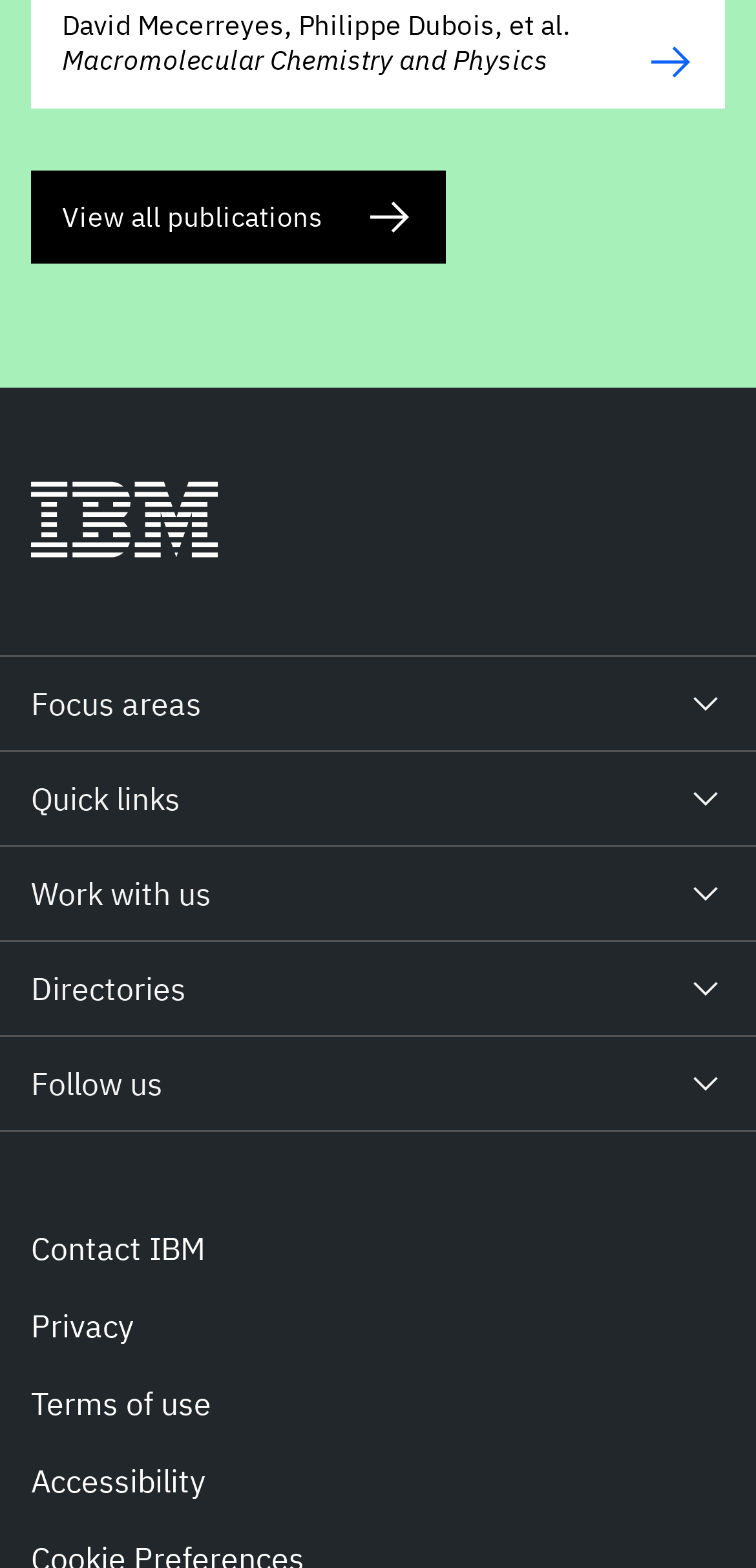Identify the bounding box for the described UI element: "Accessibility".

[0.041, 0.929, 0.272, 0.959]